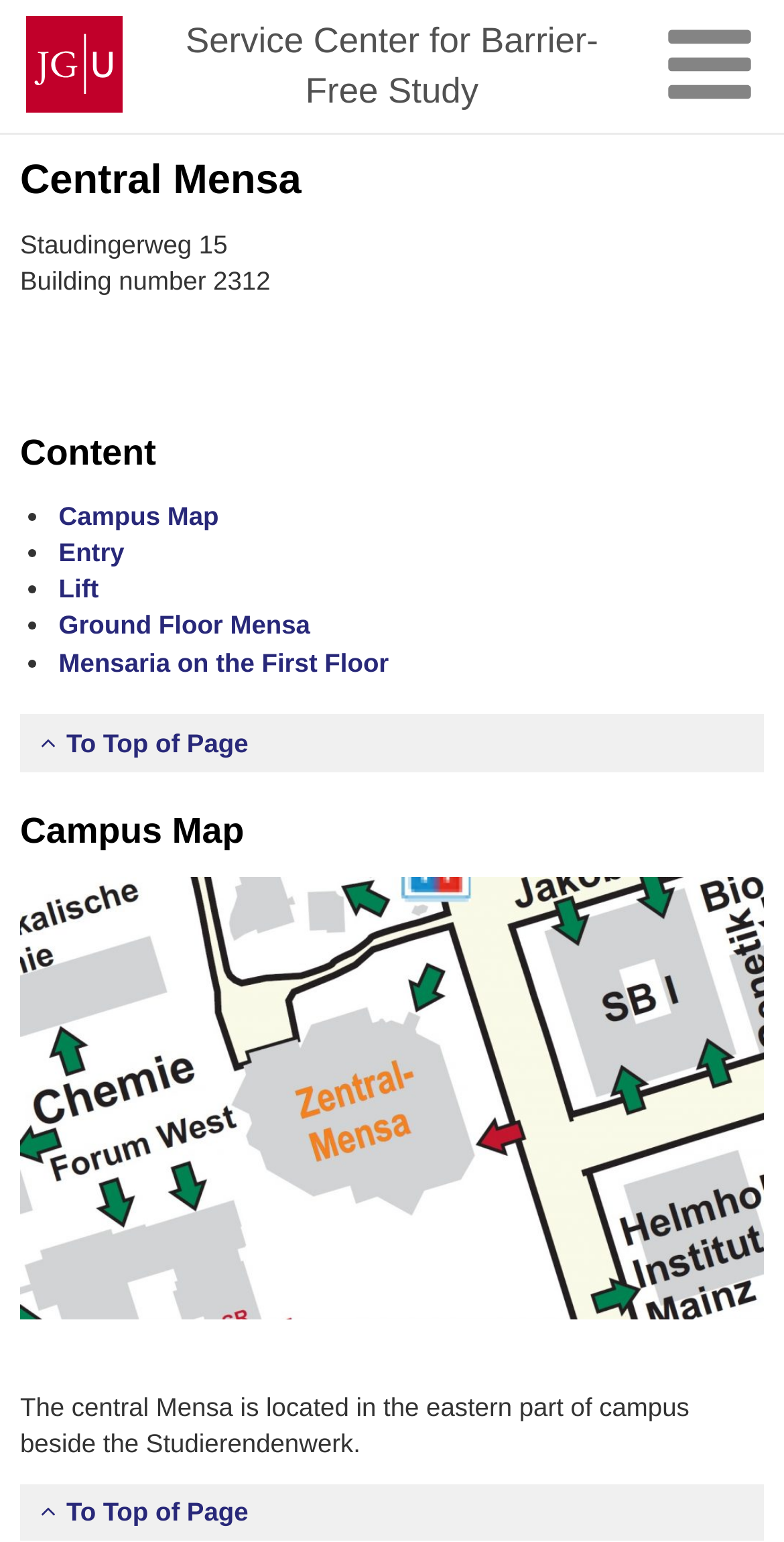What is the location of Central Mensa on campus?
Refer to the screenshot and answer in one word or phrase.

Eastern part of campus